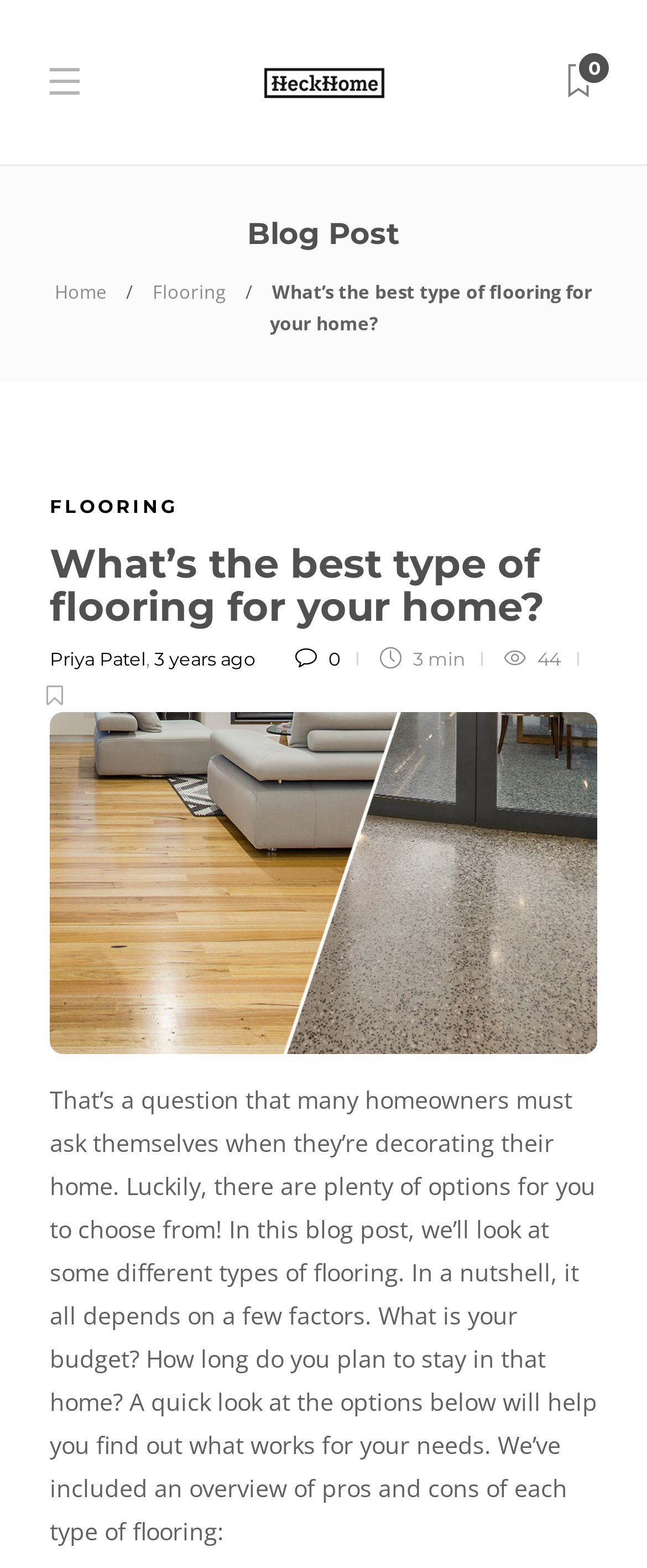Give a detailed explanation of the elements present on the webpage.

The webpage is about a blog post discussing the best type of flooring for a home. At the top, there is a logo of "HeckHome" with a link, accompanied by a small icon on the right. Below the logo, there is a navigation menu with links to "Home" and "Flooring". 

The main content of the blog post starts with a heading "What’s the best type of flooring for your home?" followed by a brief introduction that explains the purpose of the post. The introduction is a paragraph of text that discusses the importance of choosing the right flooring for a home, considering factors such as budget and how long one plans to stay in the home.

To the right of the introduction, there are several links and icons, including a link to "FLOORING" and an icon with the number "0". Below the introduction, there is information about the author, "Priya Patel", and the date the post was published, "3 years ago". There is also a link to share the post and a text indicating that the post takes 3 minutes to read.

The rest of the webpage is likely to contain the main content of the blog post, discussing different types of flooring, their pros and cons, and how to choose the right one for a home.